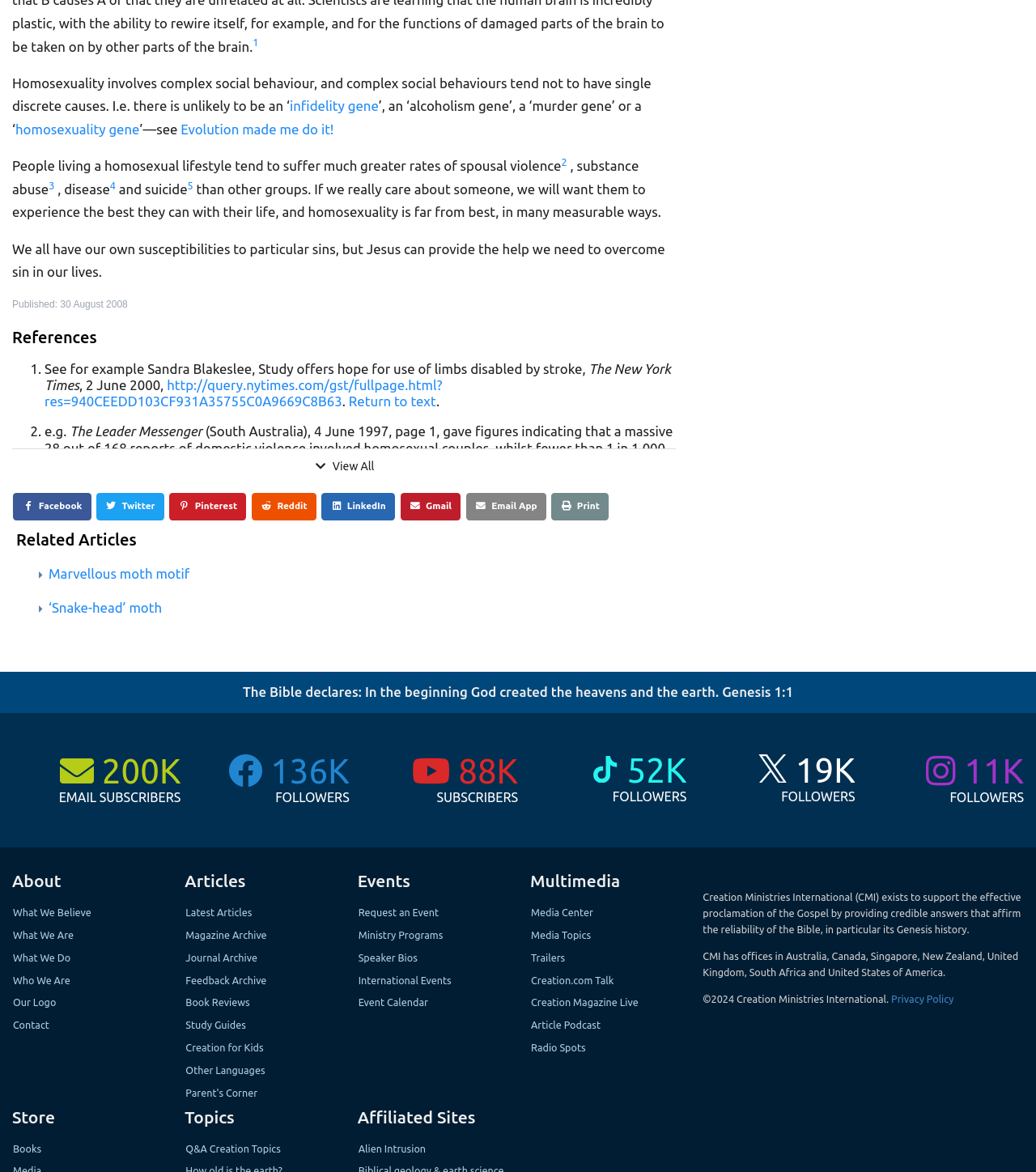What is the purpose of the 'References' section?
Please provide a comprehensive answer based on the details in the screenshot.

The 'References' section is likely included to provide sources or evidence to support the claims or statements made in the article, allowing readers to further explore the topics discussed.